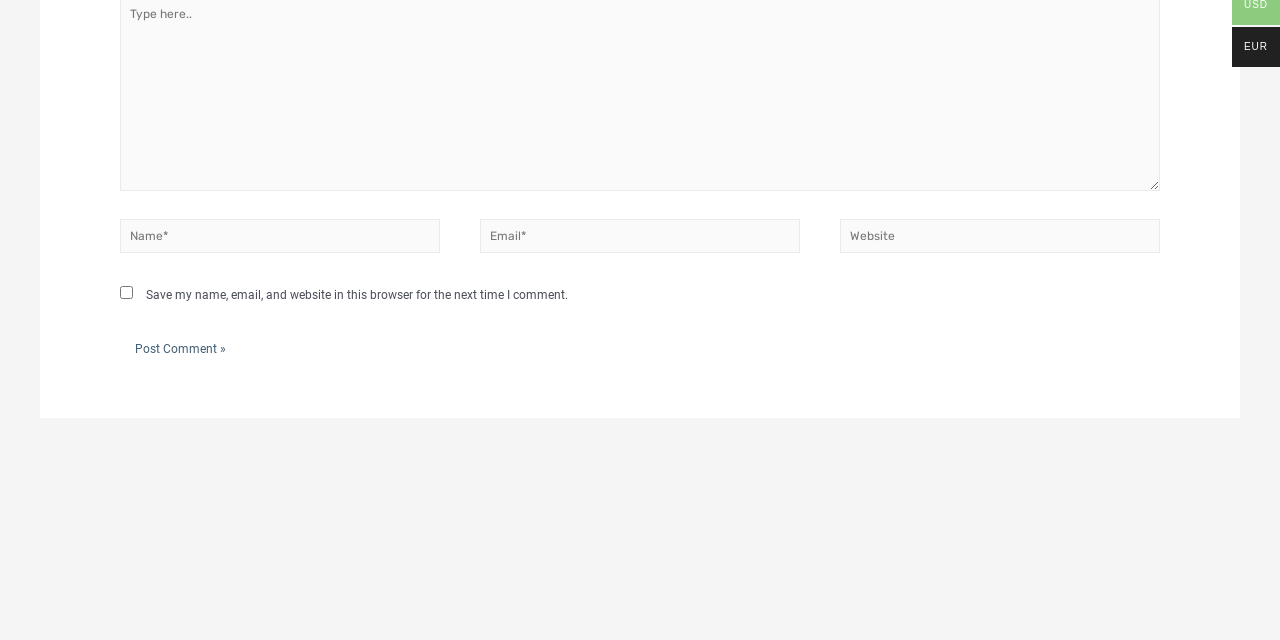Identify the bounding box for the element characterized by the following description: "parent_node: Website name="url" placeholder="Website"".

[0.656, 0.343, 0.906, 0.396]